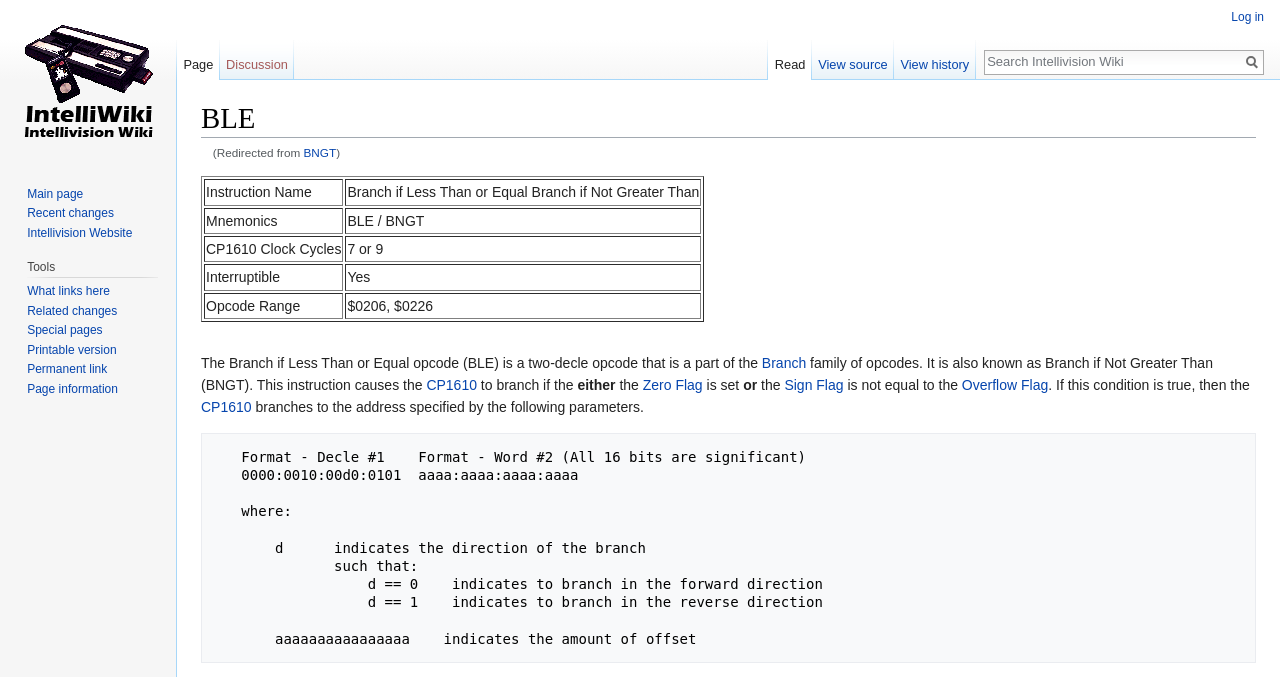Identify the bounding box of the UI element that matches this description: "title="Visit the main page"".

[0.006, 0.0, 0.131, 0.236]